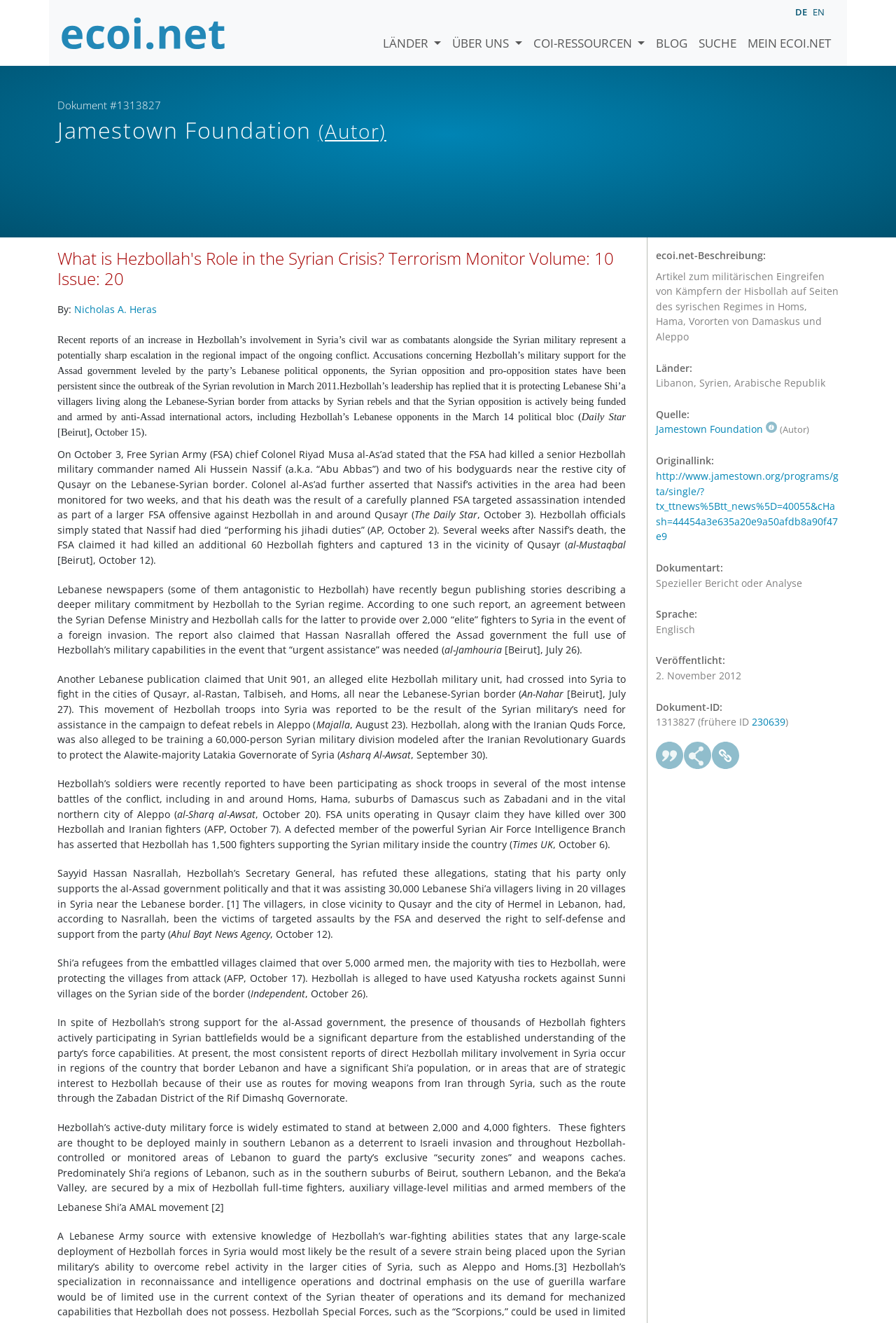Locate the bounding box for the described UI element: "parent_node: ecoi.net-Beschreibung: title="Zitieren als"". Ensure the coordinates are four float numbers between 0 and 1, formatted as [left, top, right, bottom].

[0.732, 0.561, 0.763, 0.582]